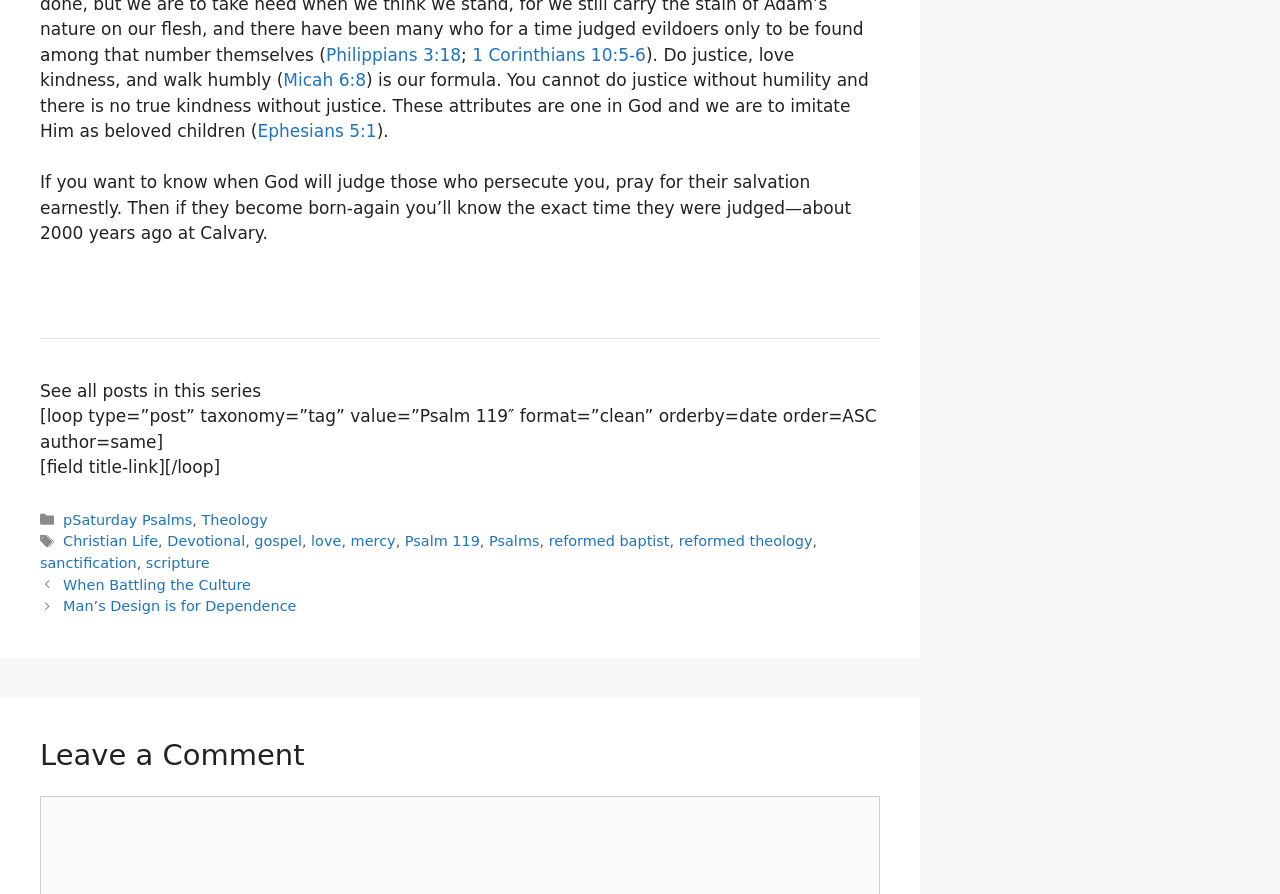How many links are in the footer section?
Use the image to answer the question with a single word or phrase.

11